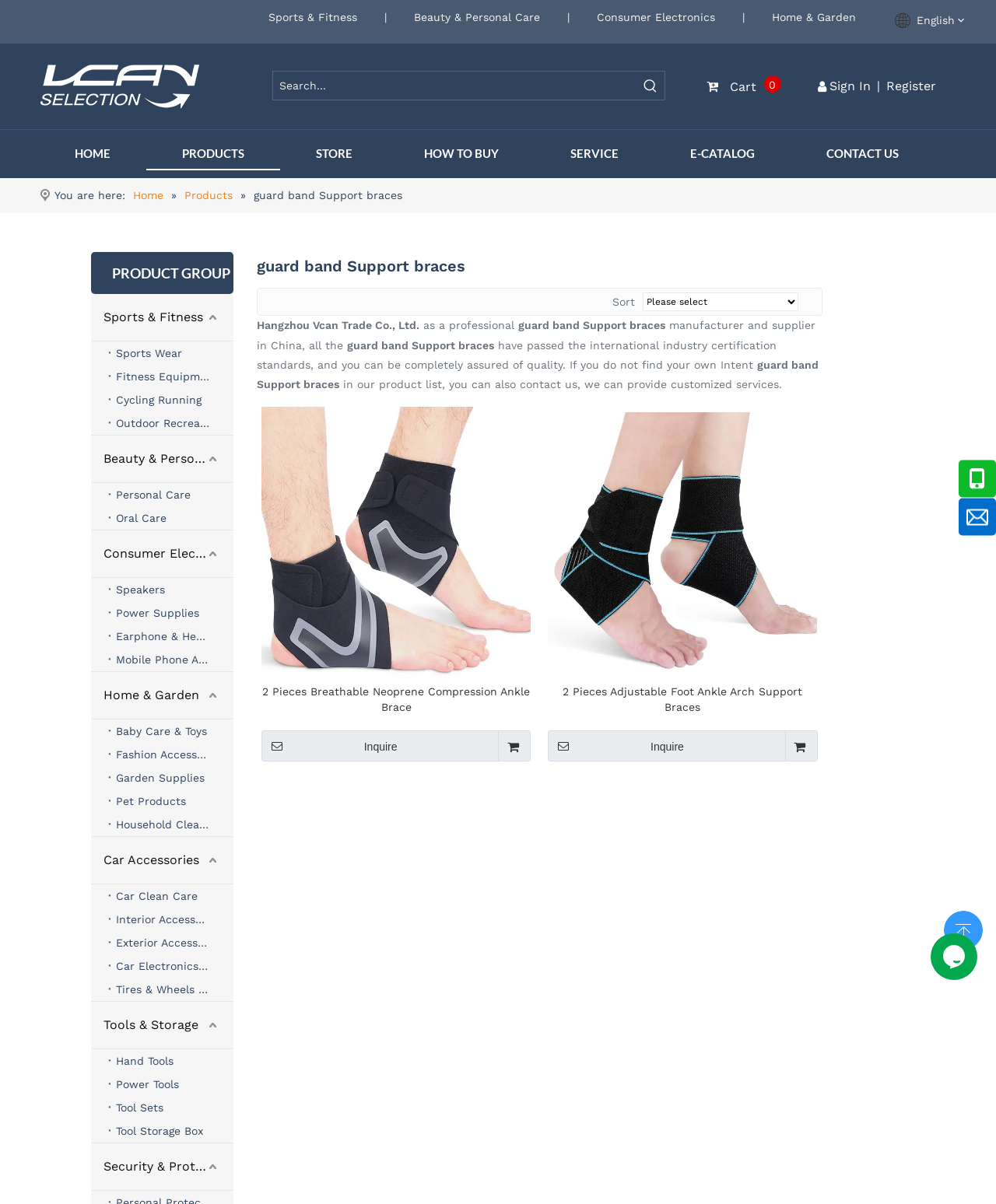What is the company name of the website?
Give a single word or phrase as your answer by examining the image.

Hangzhou Vcan Trade Co., Ltd.